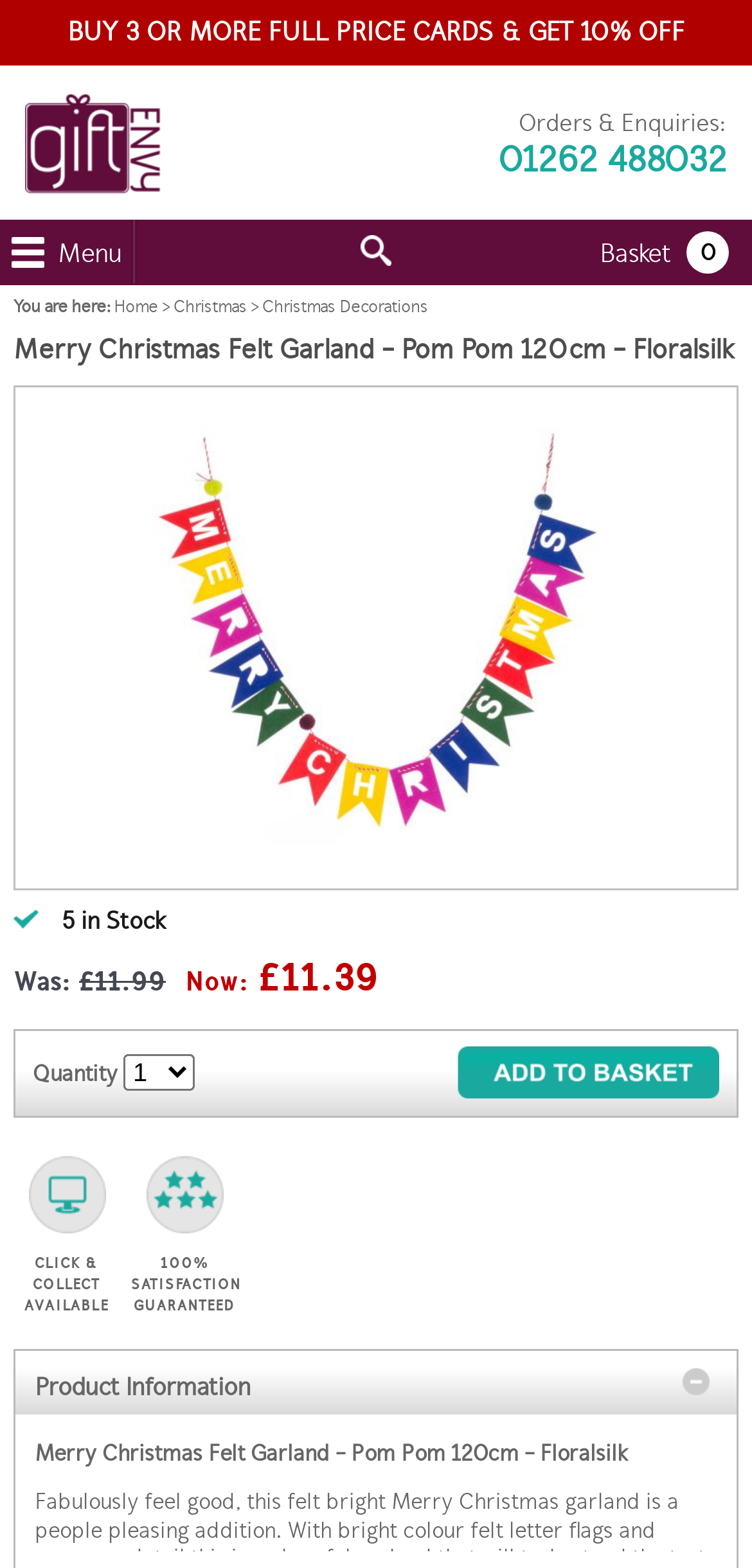What is the product name?
Please provide a full and detailed response to the question.

I found the product name by looking at the heading of the webpage, which says 'Merry Christmas Felt Garland - Pom Pom 120cm - Floralsilk'. This is the name of the product being sold on this webpage.